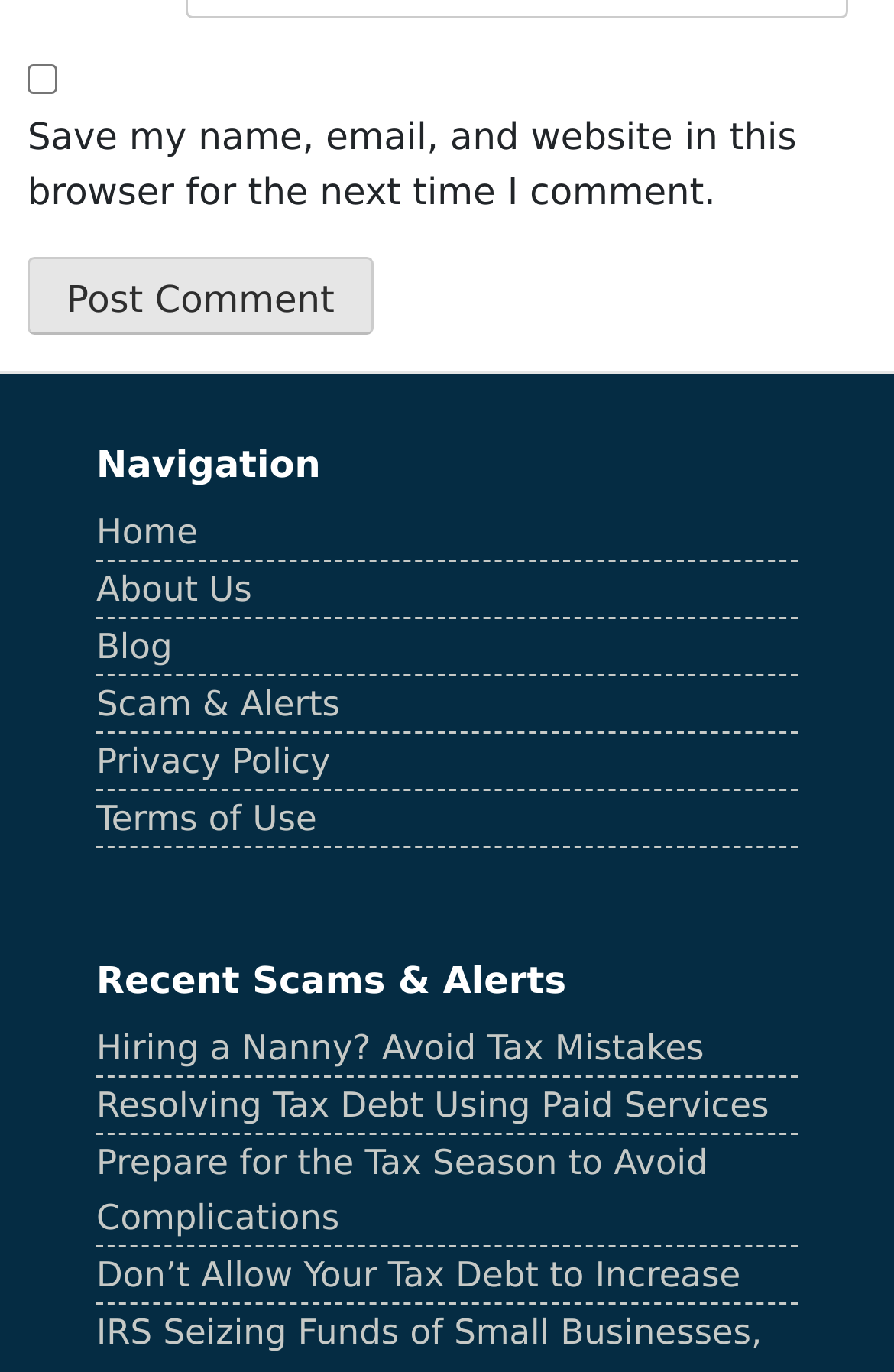What is the main topic of the webpage?
Relying on the image, give a concise answer in one word or a brief phrase.

Scams and Alerts